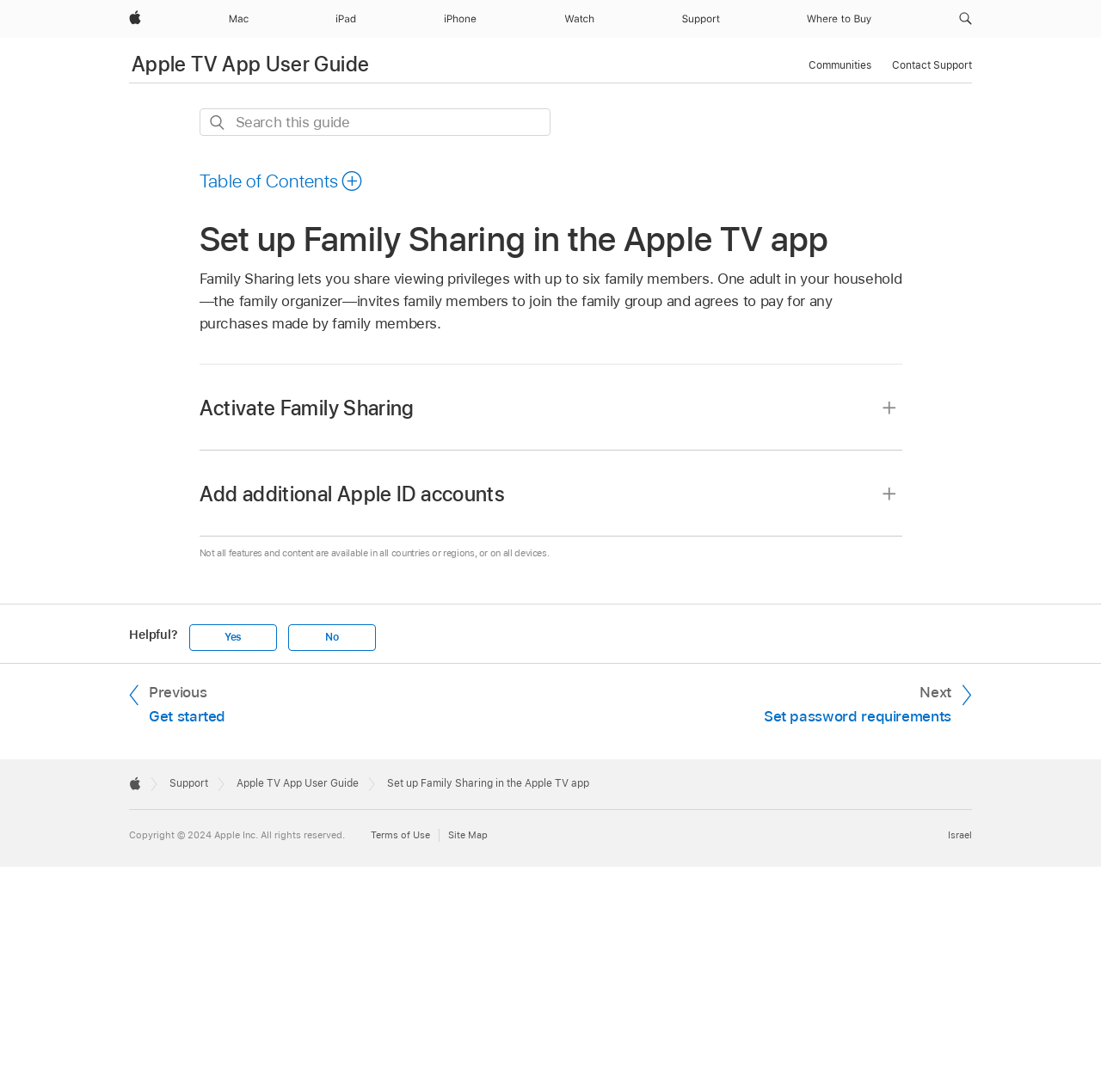What is the purpose of Family Sharing in the Apple TV app? Based on the screenshot, please respond with a single word or phrase.

Share viewing privileges with up to six family members